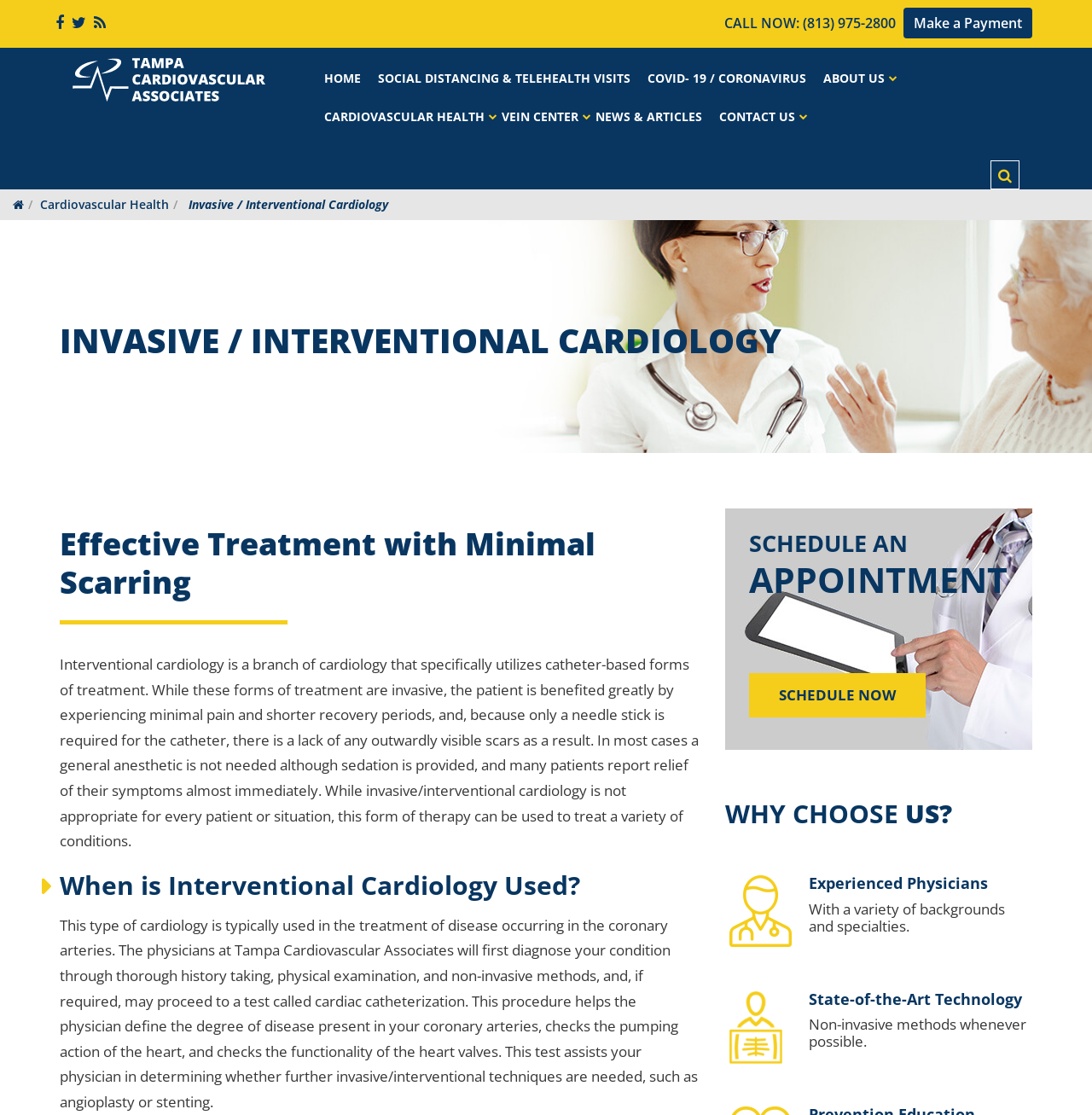Locate the bounding box coordinates for the element described below: "COVID- 19 / Coronavirus". The coordinates must be four float values between 0 and 1, formatted as [left, top, right, bottom].

[0.585, 0.059, 0.746, 0.078]